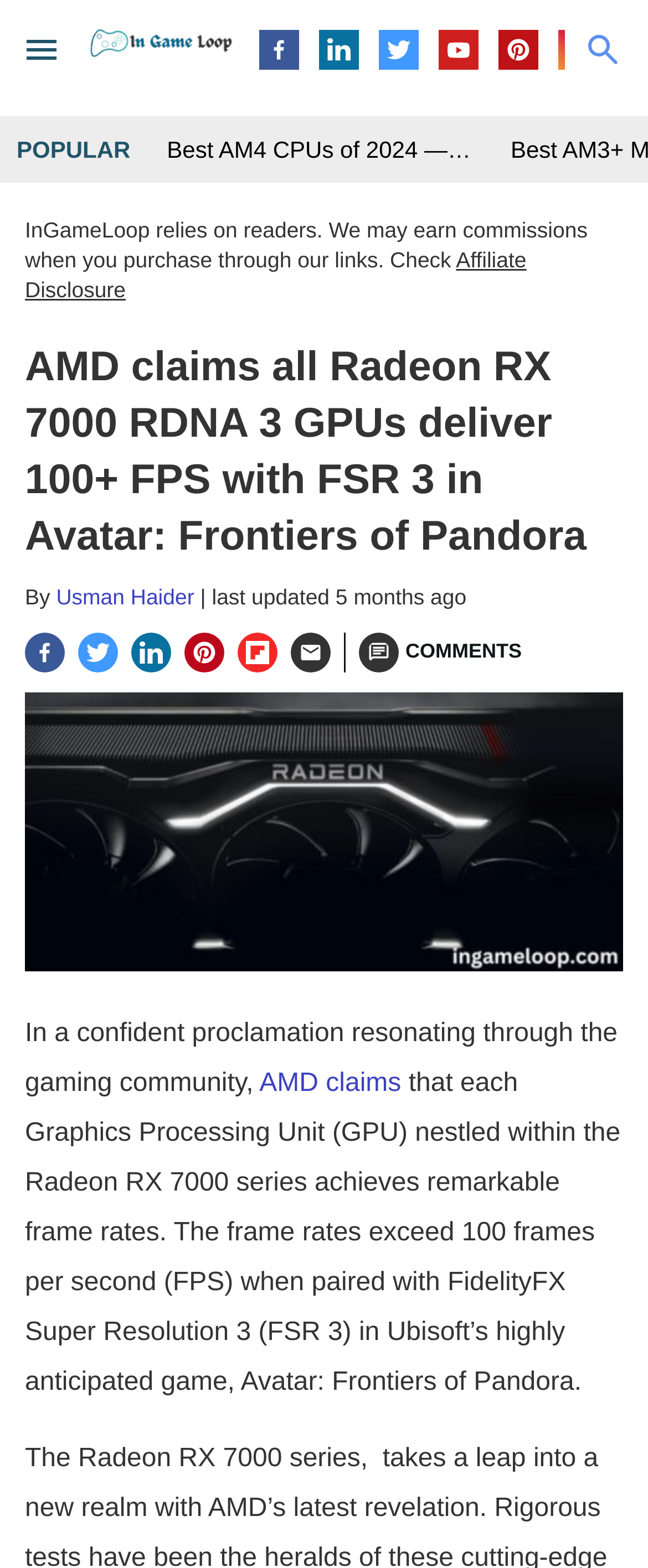Find the bounding box coordinates for the area you need to click to carry out the instruction: "Check terms and privacy policy agreement". The coordinates should be four float numbers between 0 and 1, indicated as [left, top, right, bottom].

None